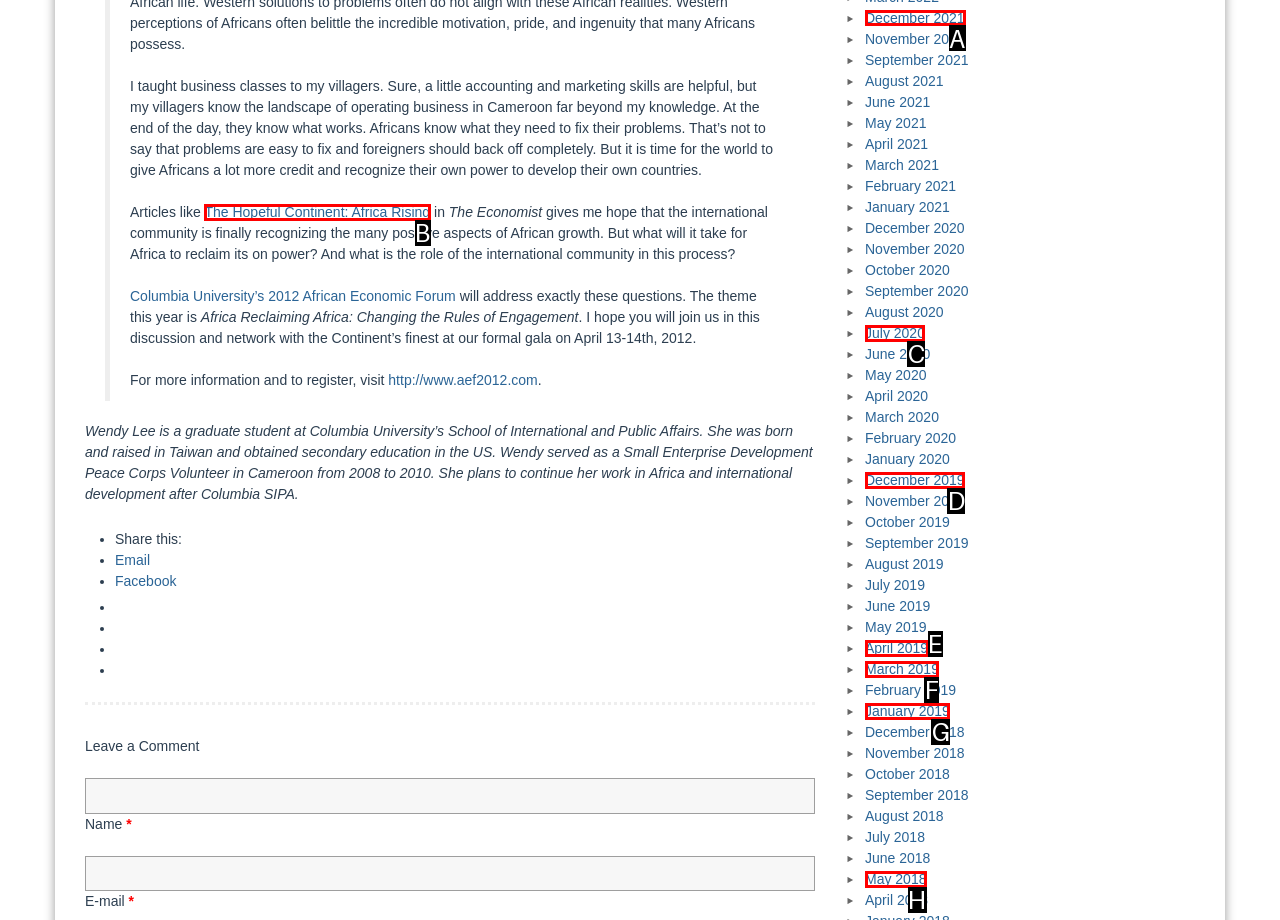Indicate which HTML element you need to click to complete the task: View articles from December 2021. Provide the letter of the selected option directly.

A